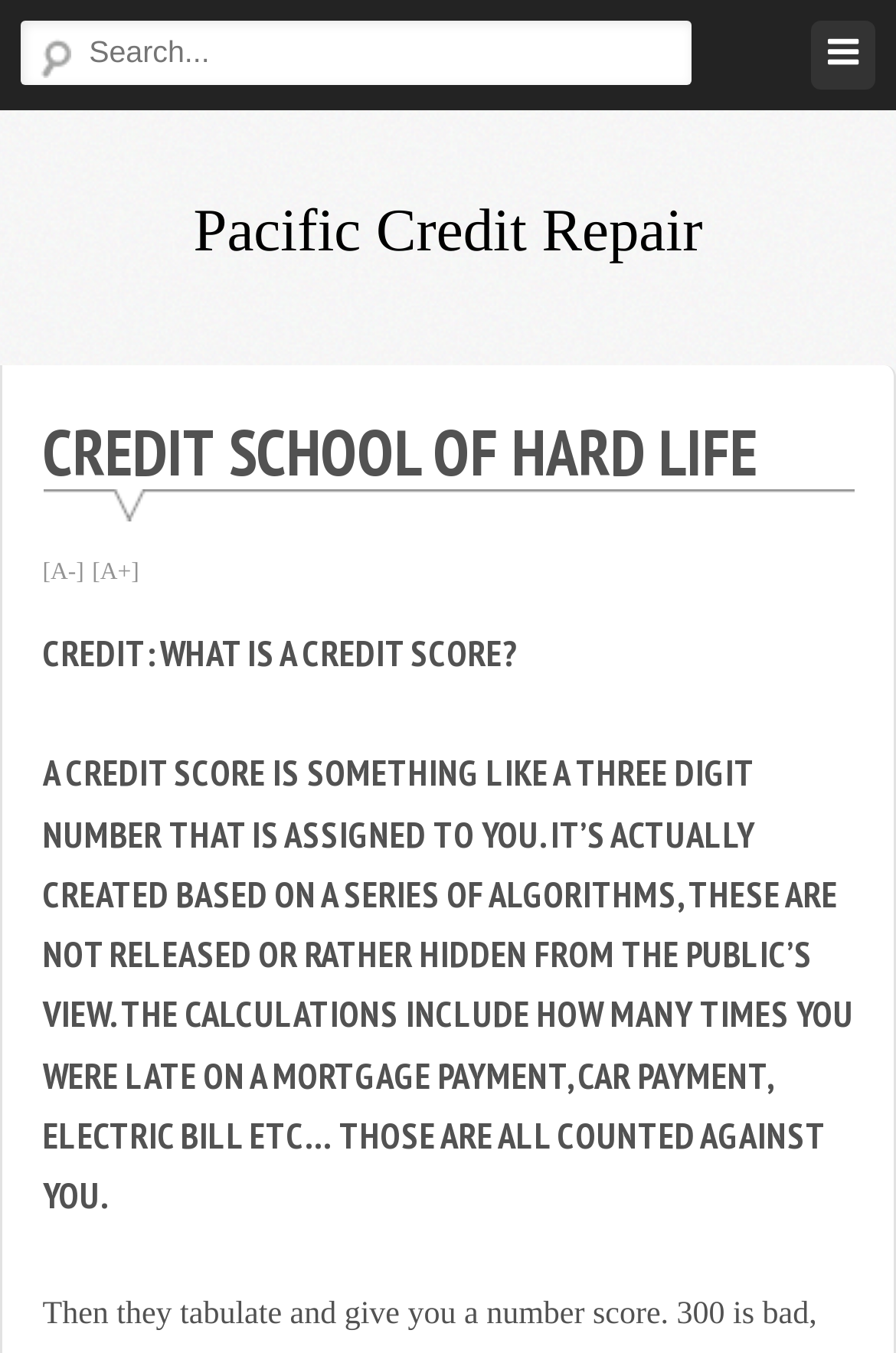Please answer the following question using a single word or phrase: What is the website about?

Credit score